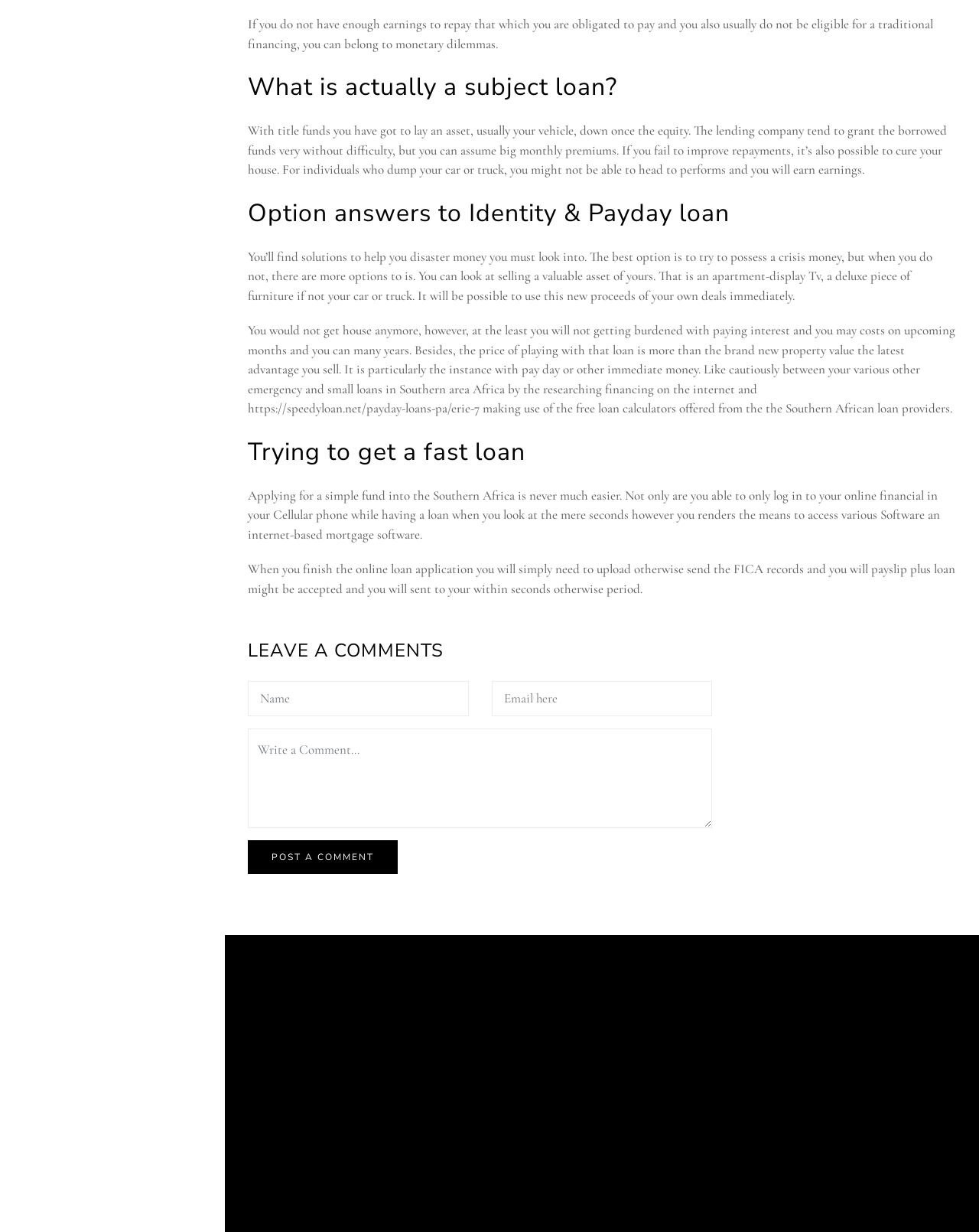What is an alternative to taking a loan?
Please use the image to provide a one-word or short phrase answer.

Selling a valuable asset